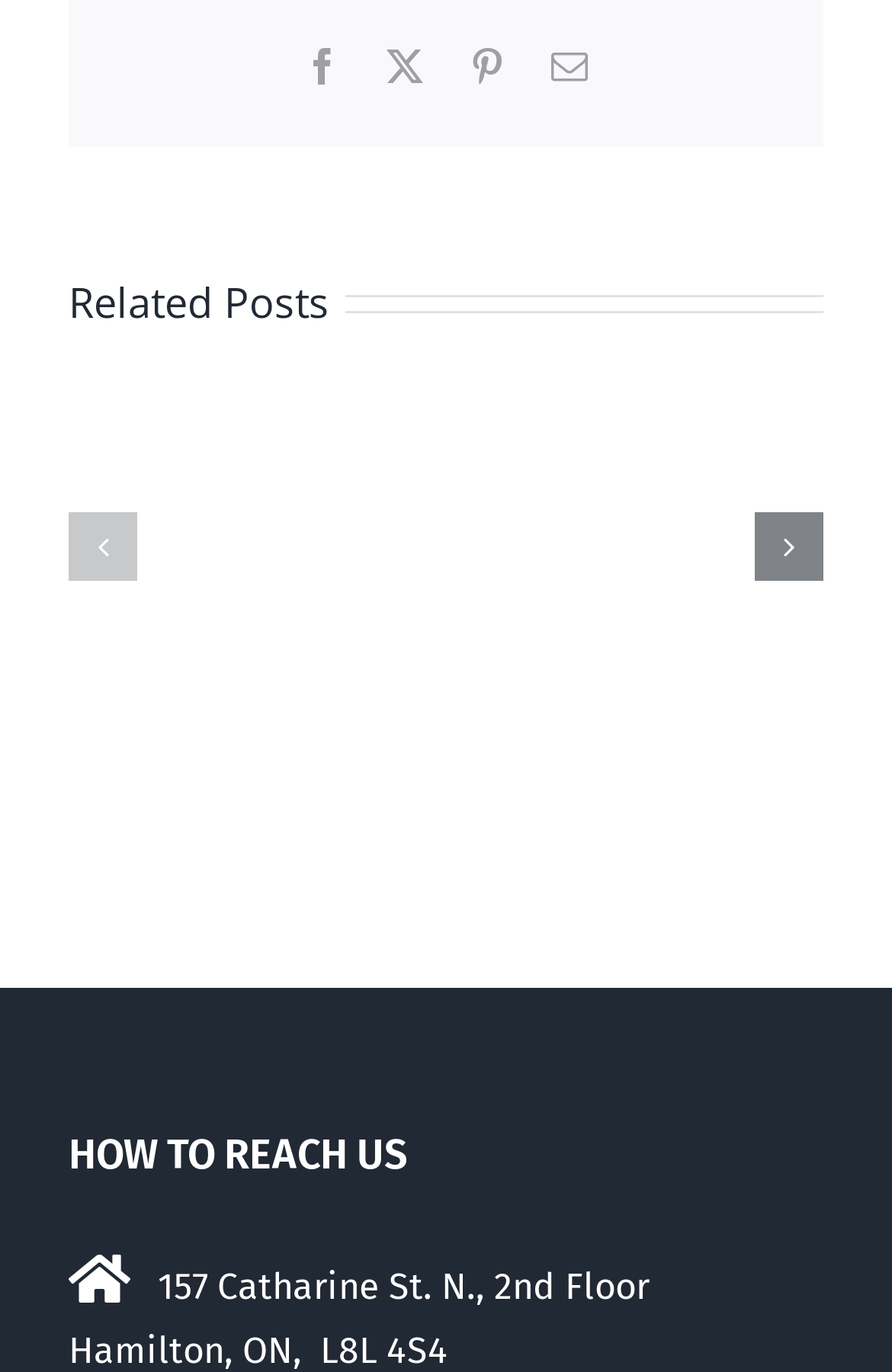Identify the bounding box for the UI element described as: "Facebook". The coordinates should be four float numbers between 0 and 1, i.e., [left, top, right, bottom].

[0.341, 0.035, 0.382, 0.062]